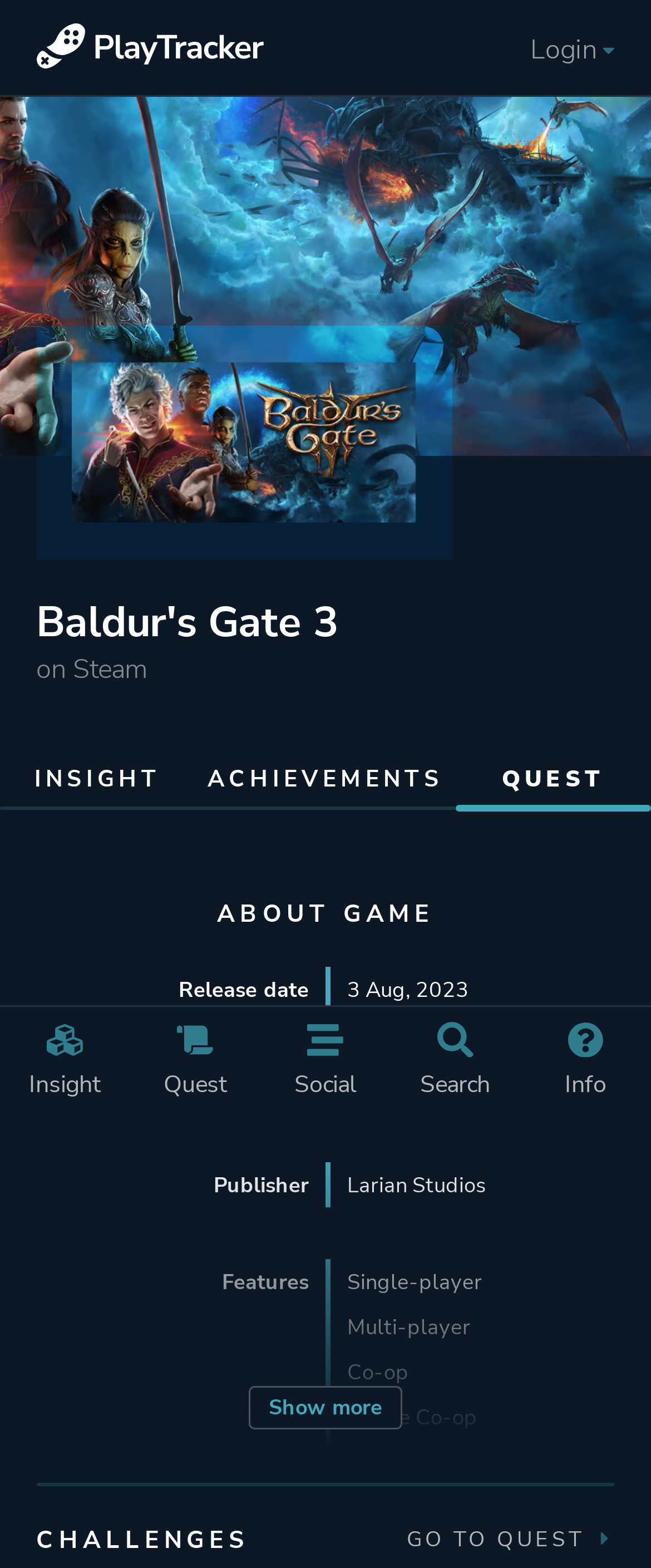What is the name of the game?
Please provide a detailed and thorough answer to the question.

The name of the game can be found in the heading element 'Baldur's Gate 3' and also in the image description 'Baldur's Gate 3 cover image'.